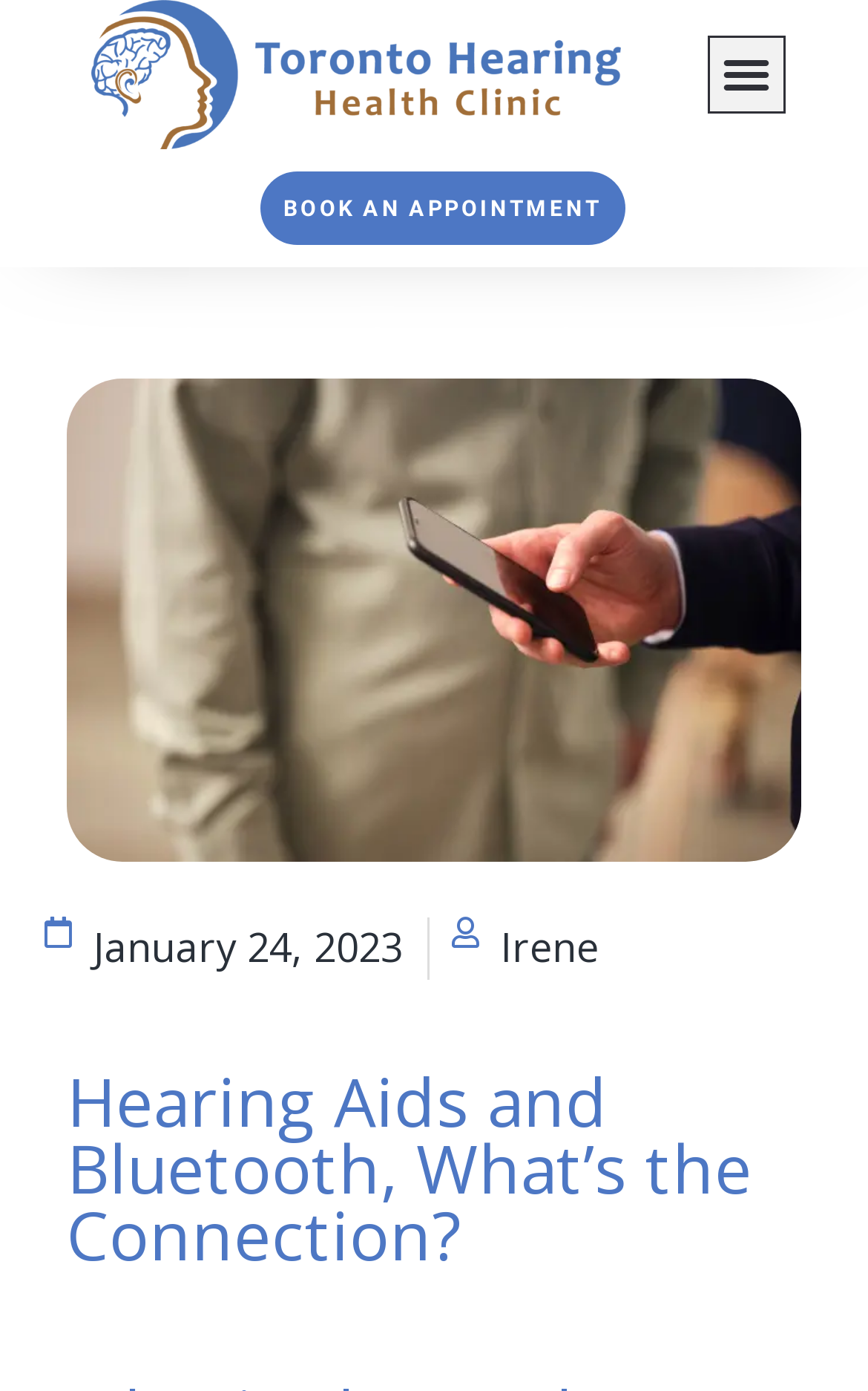What is the color of the background of the logo?
Based on the screenshot, provide a one-word or short-phrase response.

green